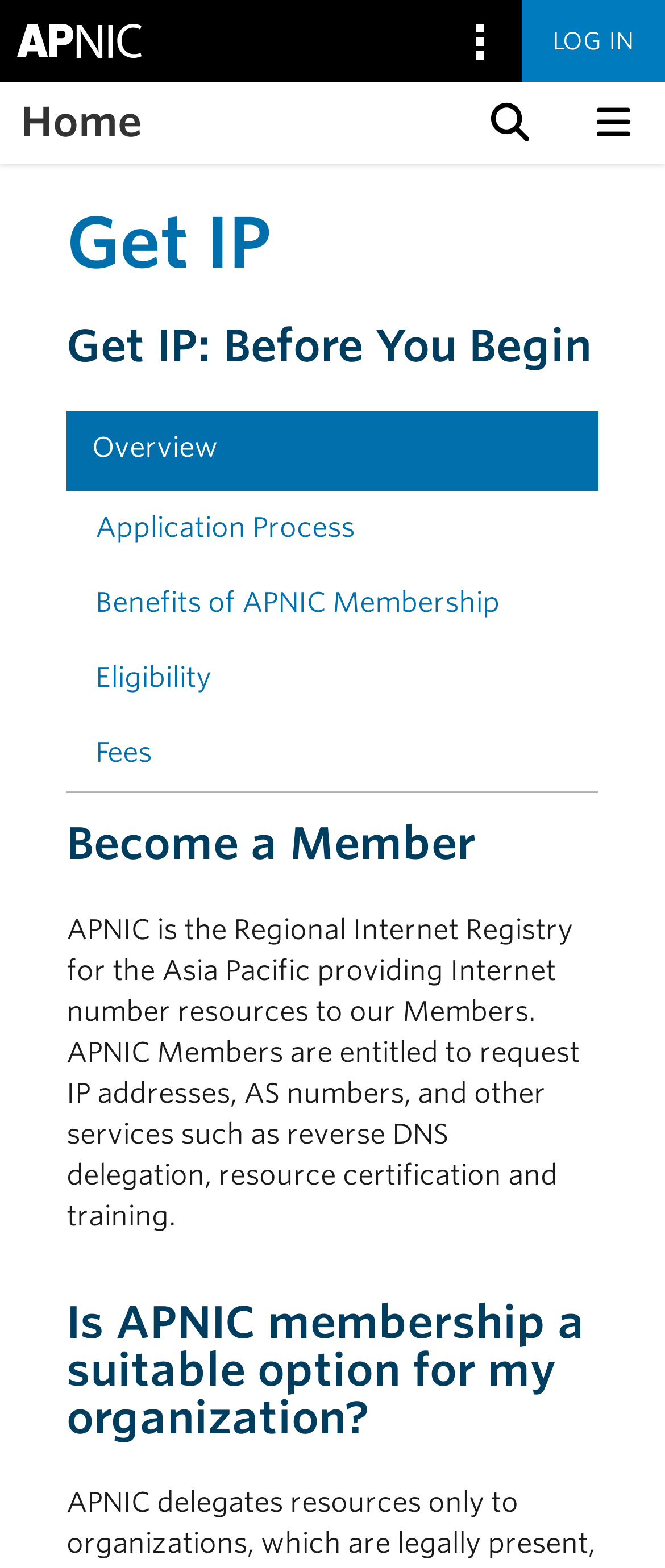Specify the bounding box coordinates of the element's area that should be clicked to execute the given instruction: "become a member". The coordinates should be four float numbers between 0 and 1, i.e., [left, top, right, bottom].

[0.1, 0.523, 0.9, 0.554]